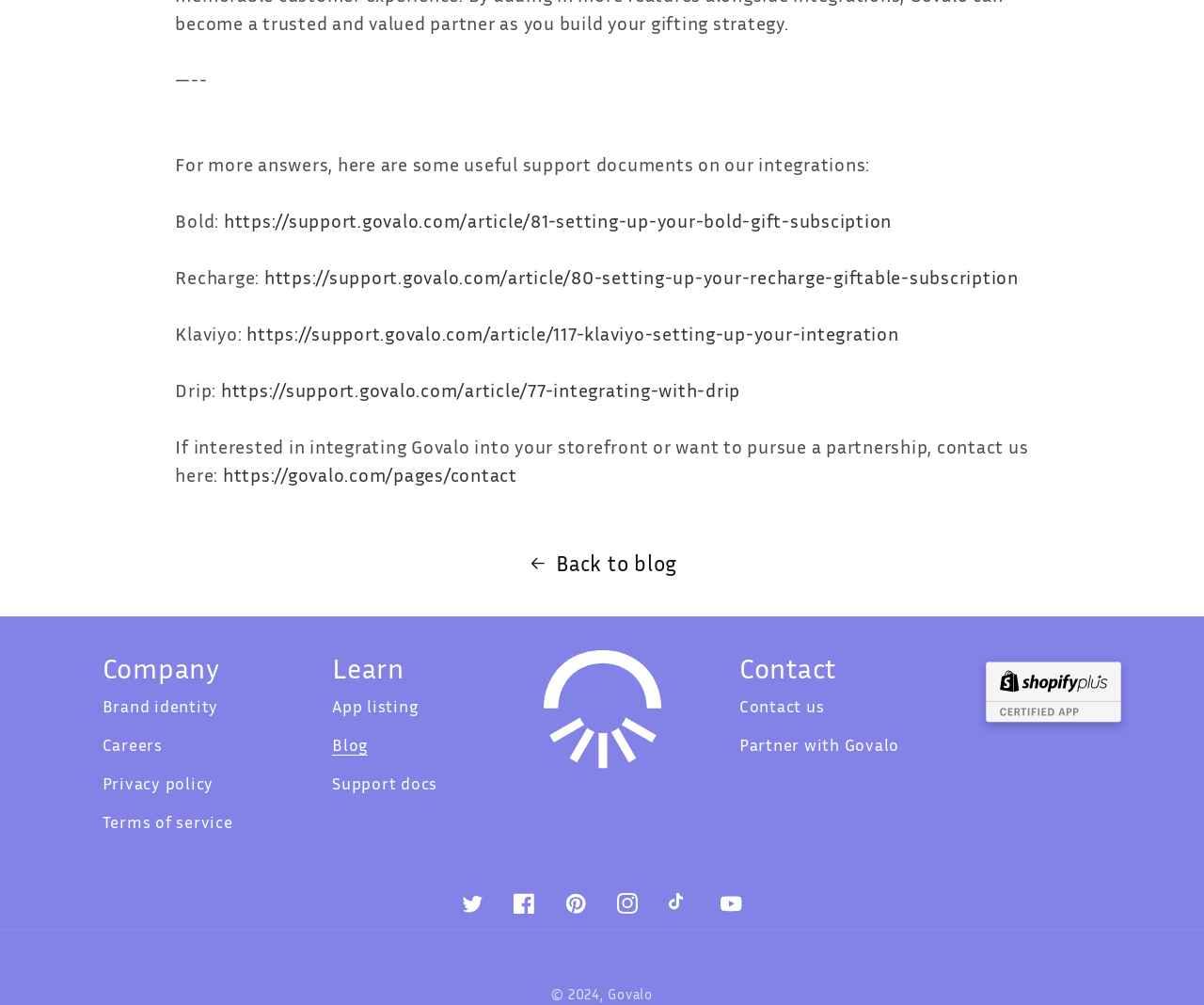How many social media links are present at the bottom of the webpage?
Using the visual information, answer the question in a single word or phrase.

6